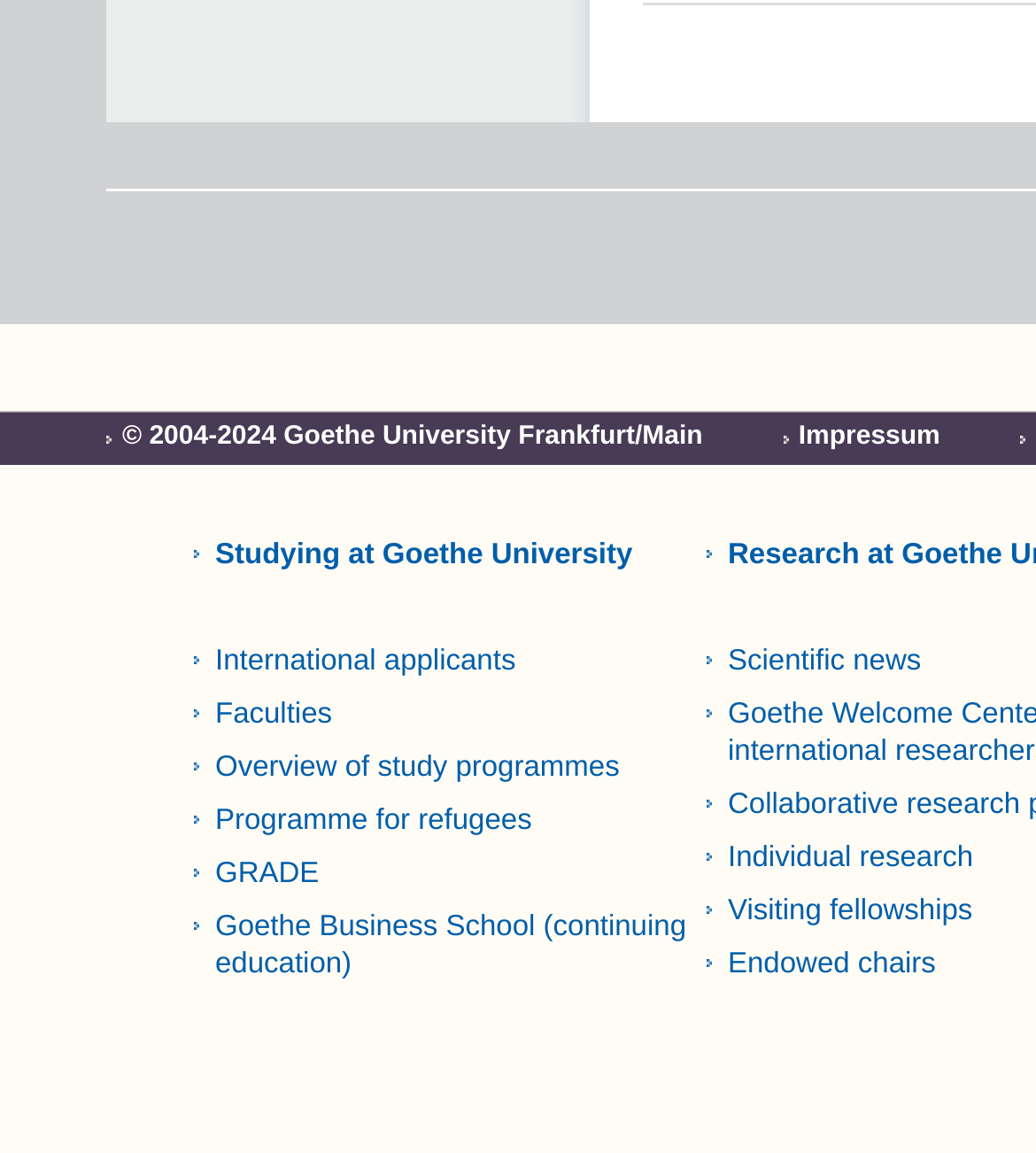Please determine the bounding box coordinates of the element's region to click for the following instruction: "Learn about faculties".

[0.208, 0.606, 0.321, 0.634]